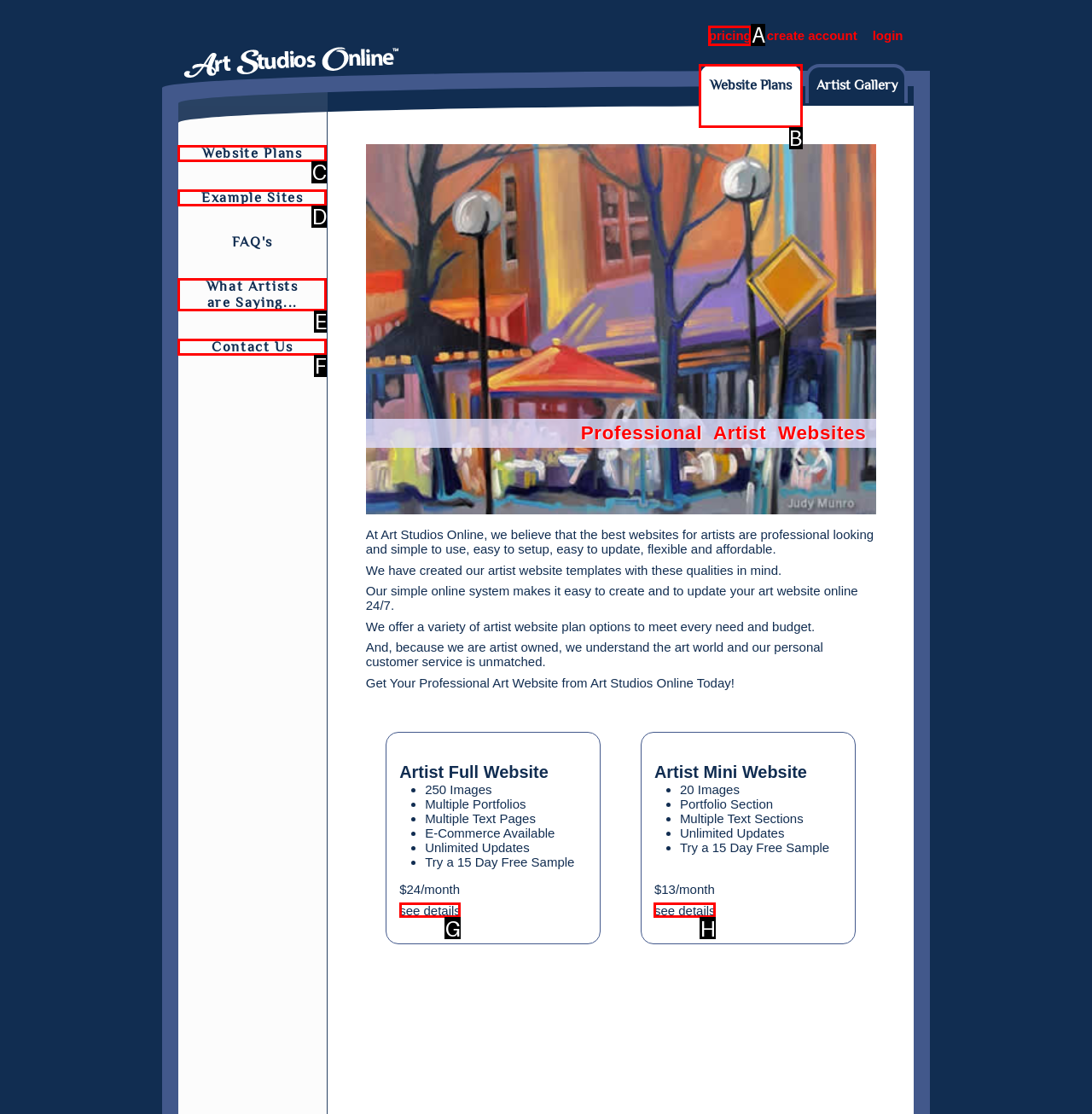Using the given description: Читателям, identify the HTML element that corresponds best. Answer with the letter of the correct option from the available choices.

None